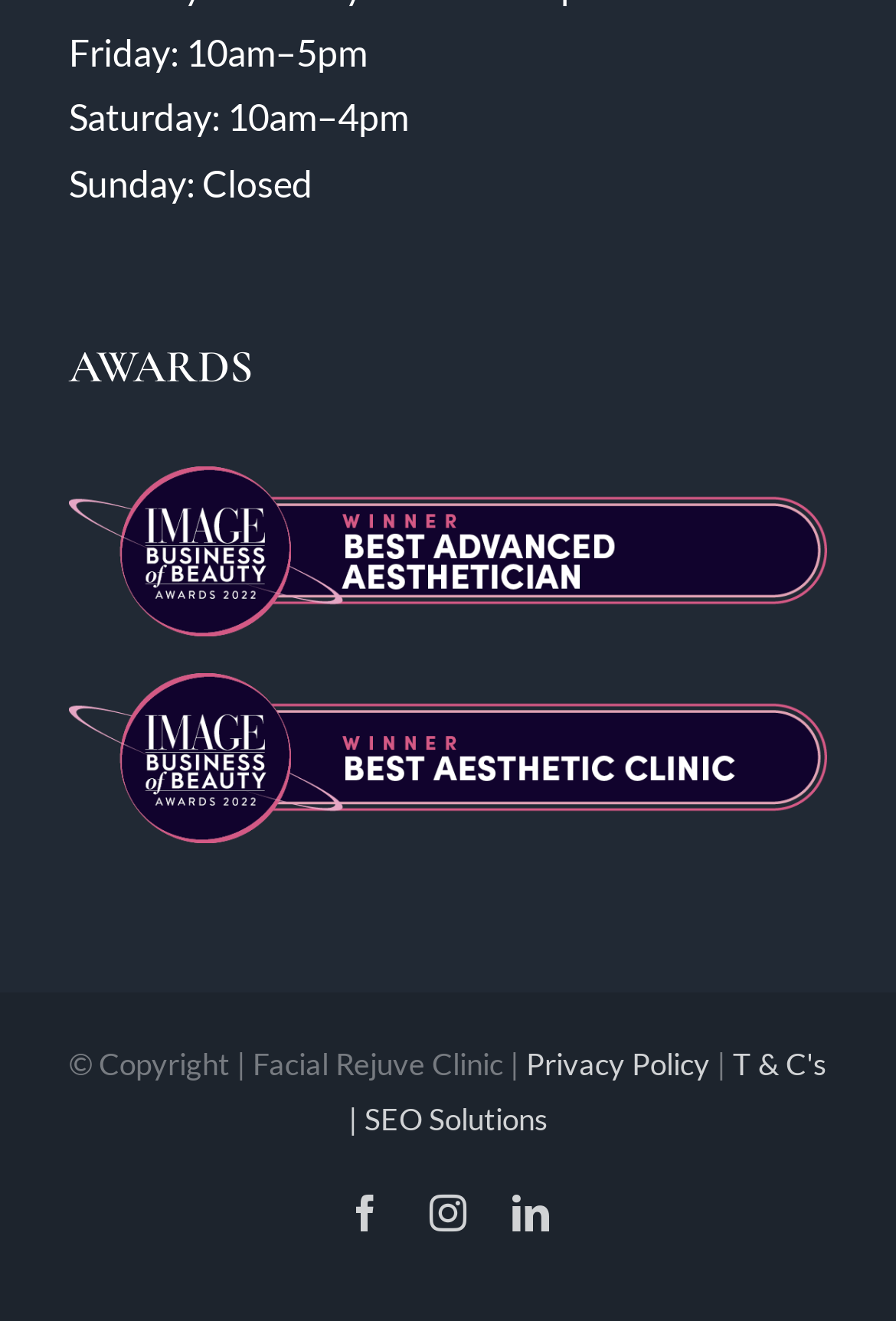Please provide a short answer using a single word or phrase for the question:
What social media platforms does the clinic have?

Facebook, Instagram, LinkedIn